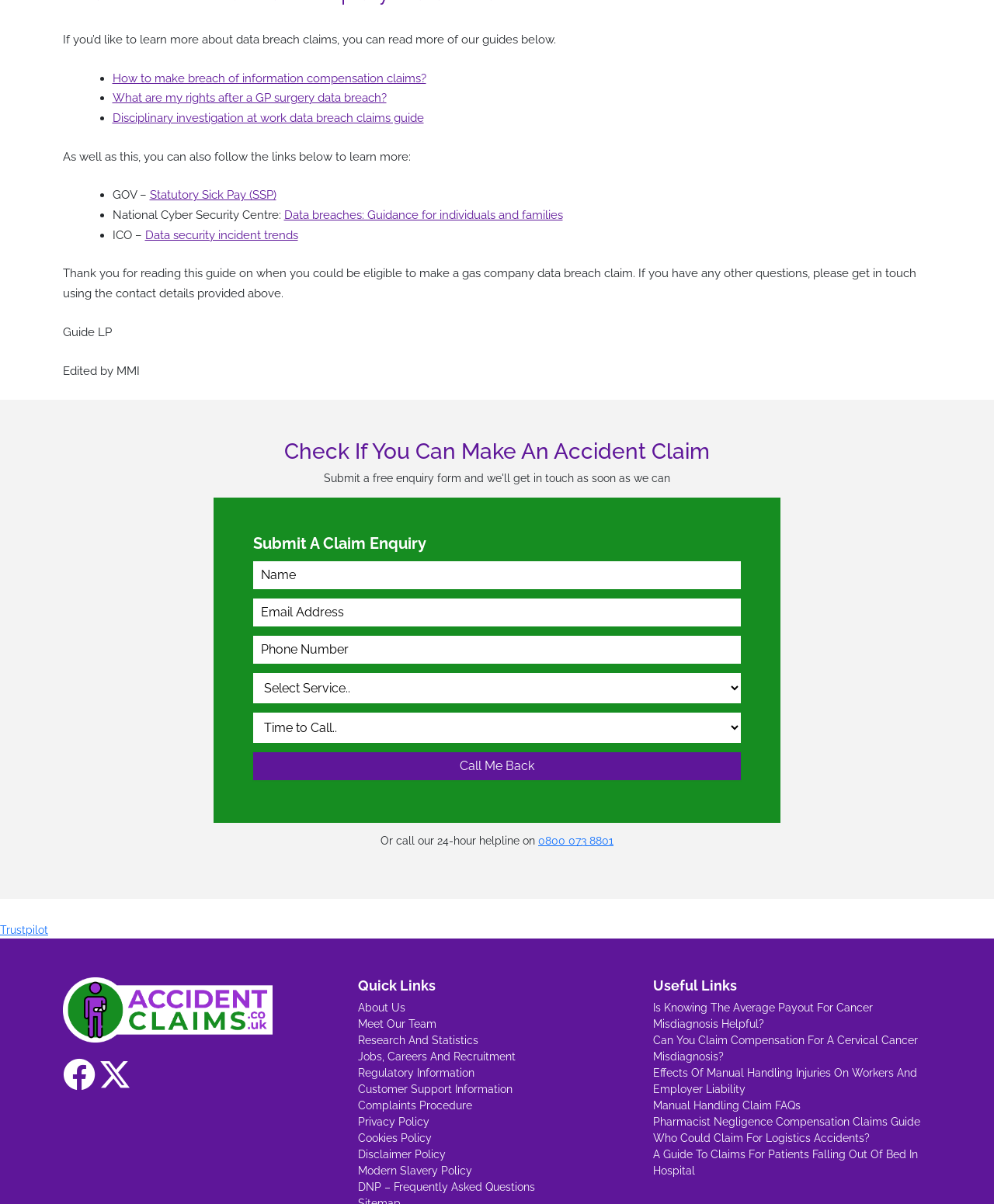Please find the bounding box coordinates in the format (top-left x, top-left y, bottom-right x, bottom-right y) for the given element description. Ensure the coordinates are floating point numbers between 0 and 1. Description: Cookies Policy

[0.36, 0.94, 0.434, 0.951]